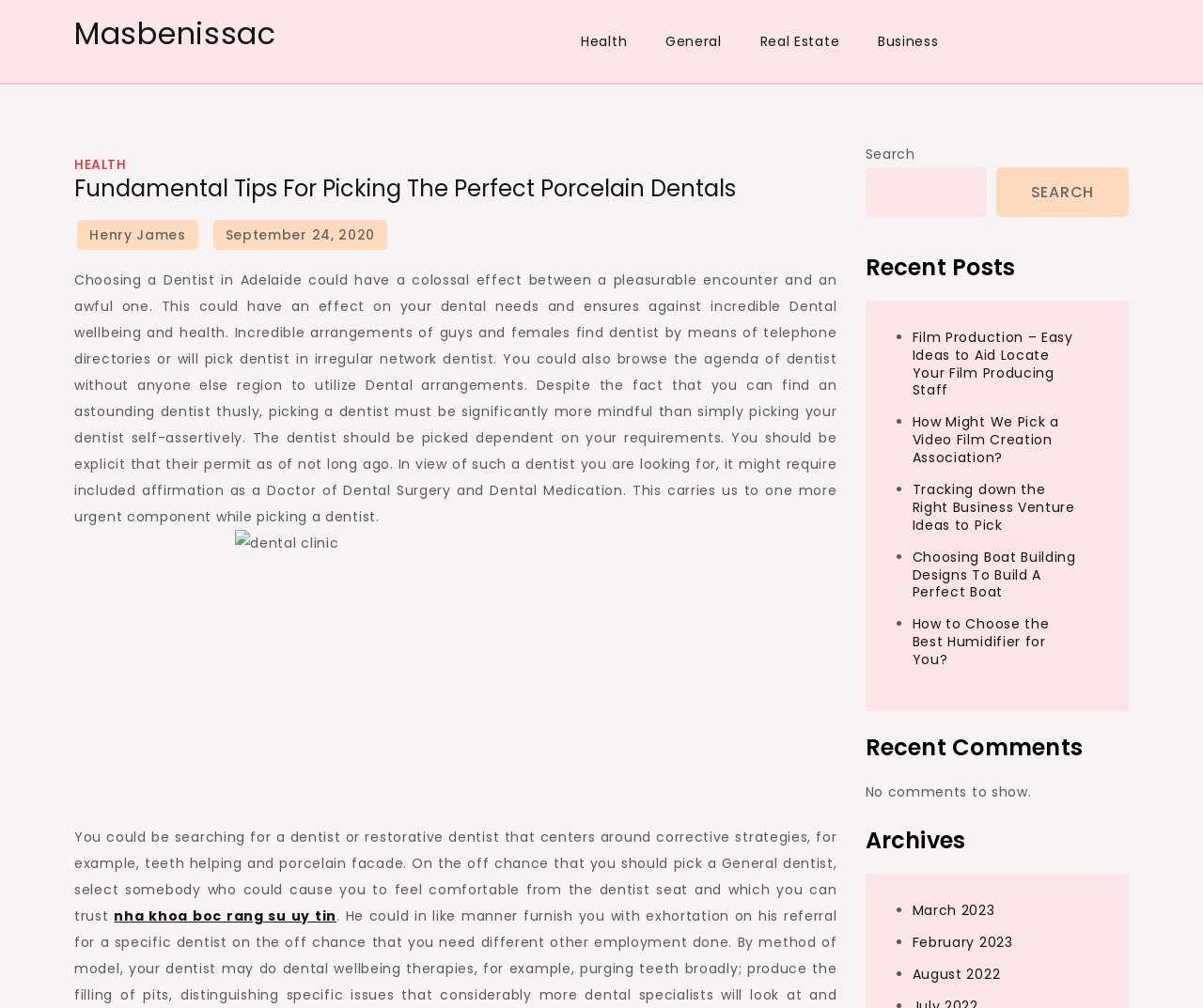Using the provided element description, identify the bounding box coordinates as (top-left x, top-left y, bottom-right x, bottom-right y). Ensure all values are between 0 and 1. Description: August 2022

[0.758, 0.957, 0.831, 0.975]